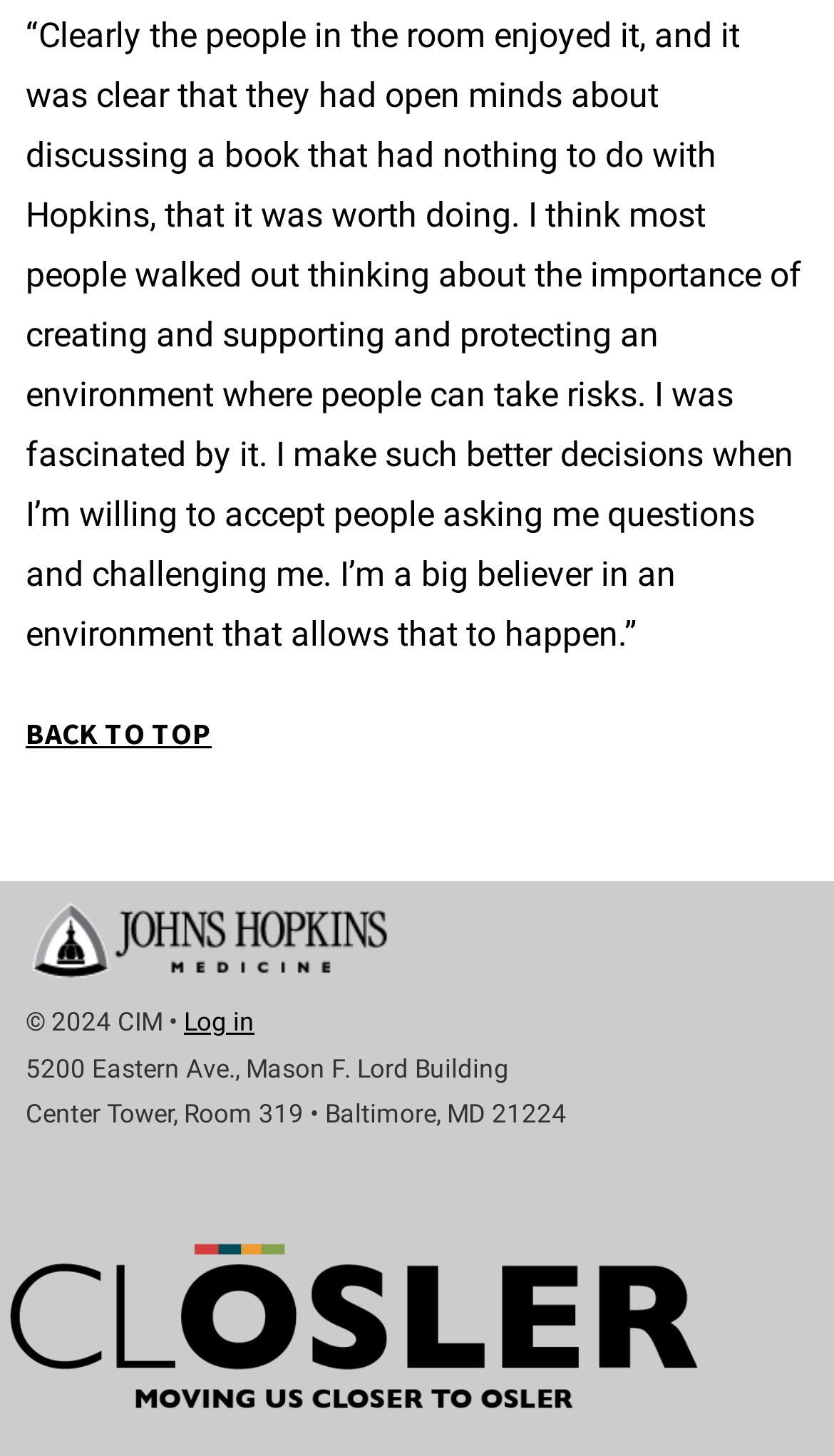What is the organization's name?
Examine the image and give a concise answer in one word or a short phrase.

CIM